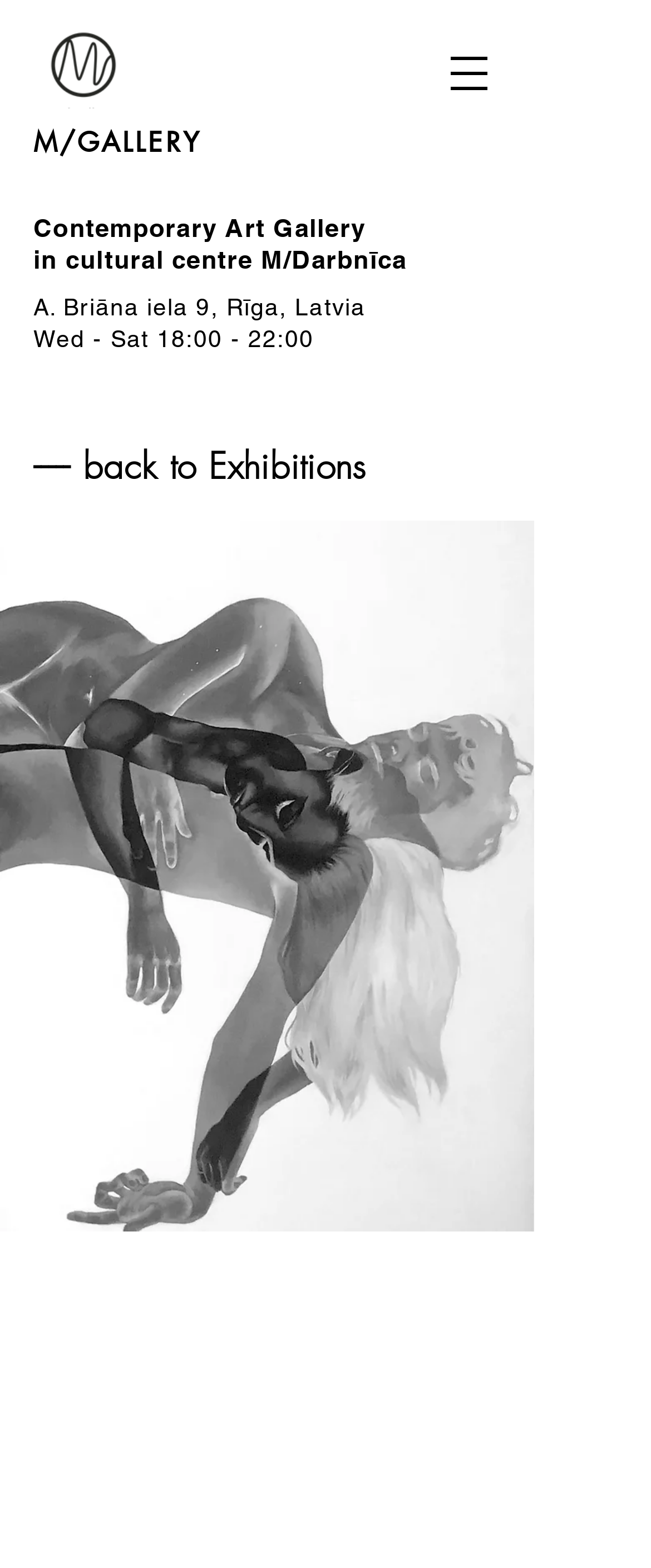What is the title of the current exhibition?
Based on the screenshot, give a detailed explanation to answer the question.

I found the answer by looking at the StaticText element with the title information, which is located below the image of the exhibition and above the opening date.